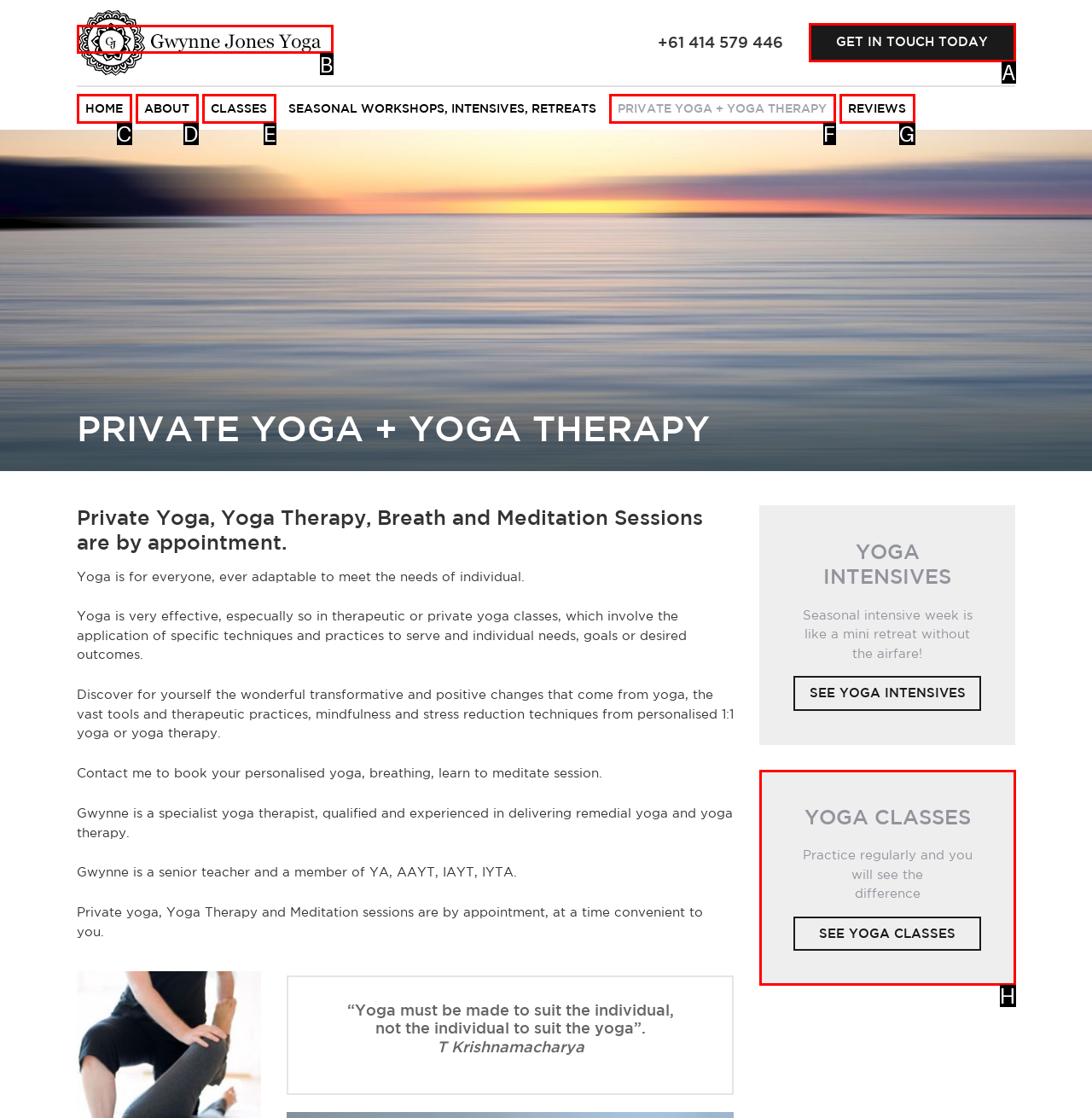Choose the option that aligns with the description: Private Yoga + Yoga Therapy
Respond with the letter of the chosen option directly.

F